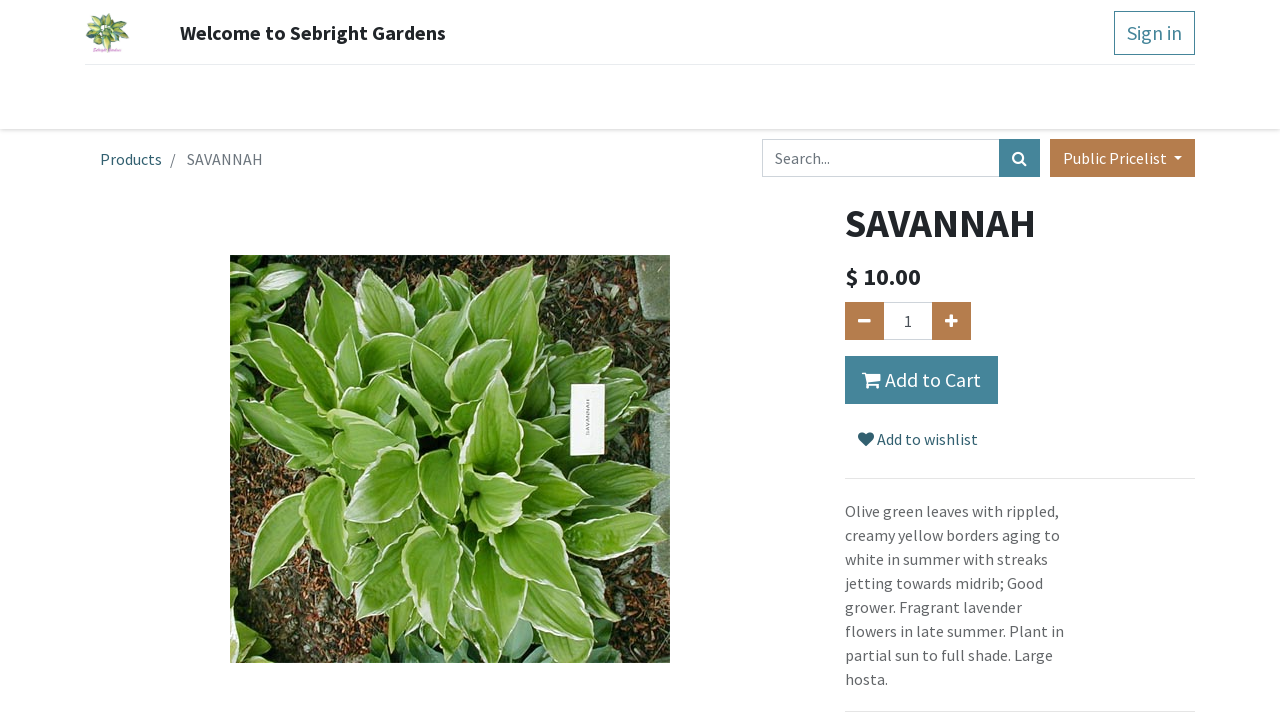Given the content of the image, can you provide a detailed answer to the question?
What is the recommended sunlight condition for the plant?

The recommended sunlight condition for the plant can be found in the static text element with the text 'Plant in partial sun to full shade.'. This text provides information about the plant's growing conditions.